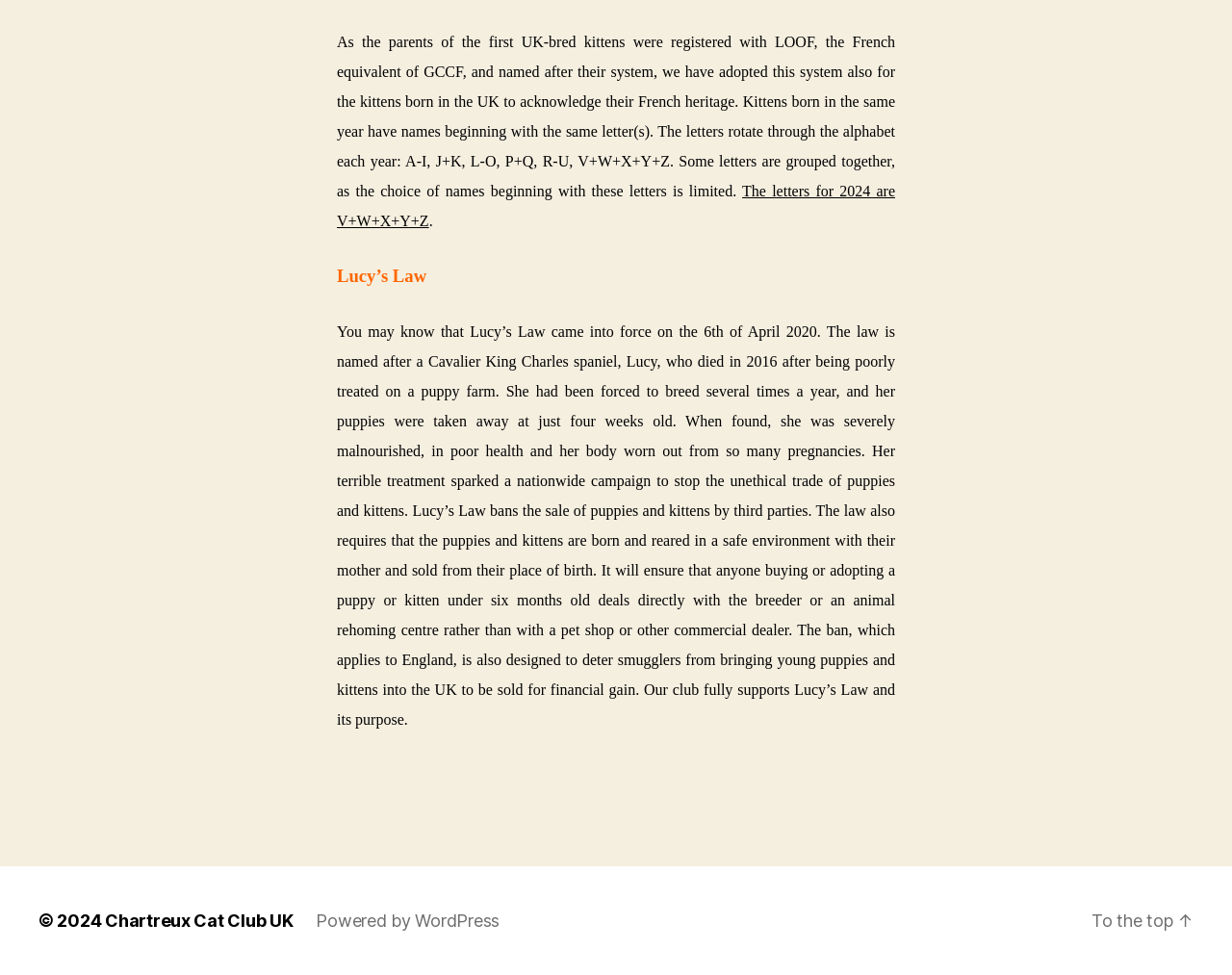What is the naming system for kittens?
Based on the screenshot, respond with a single word or phrase.

LOOF system